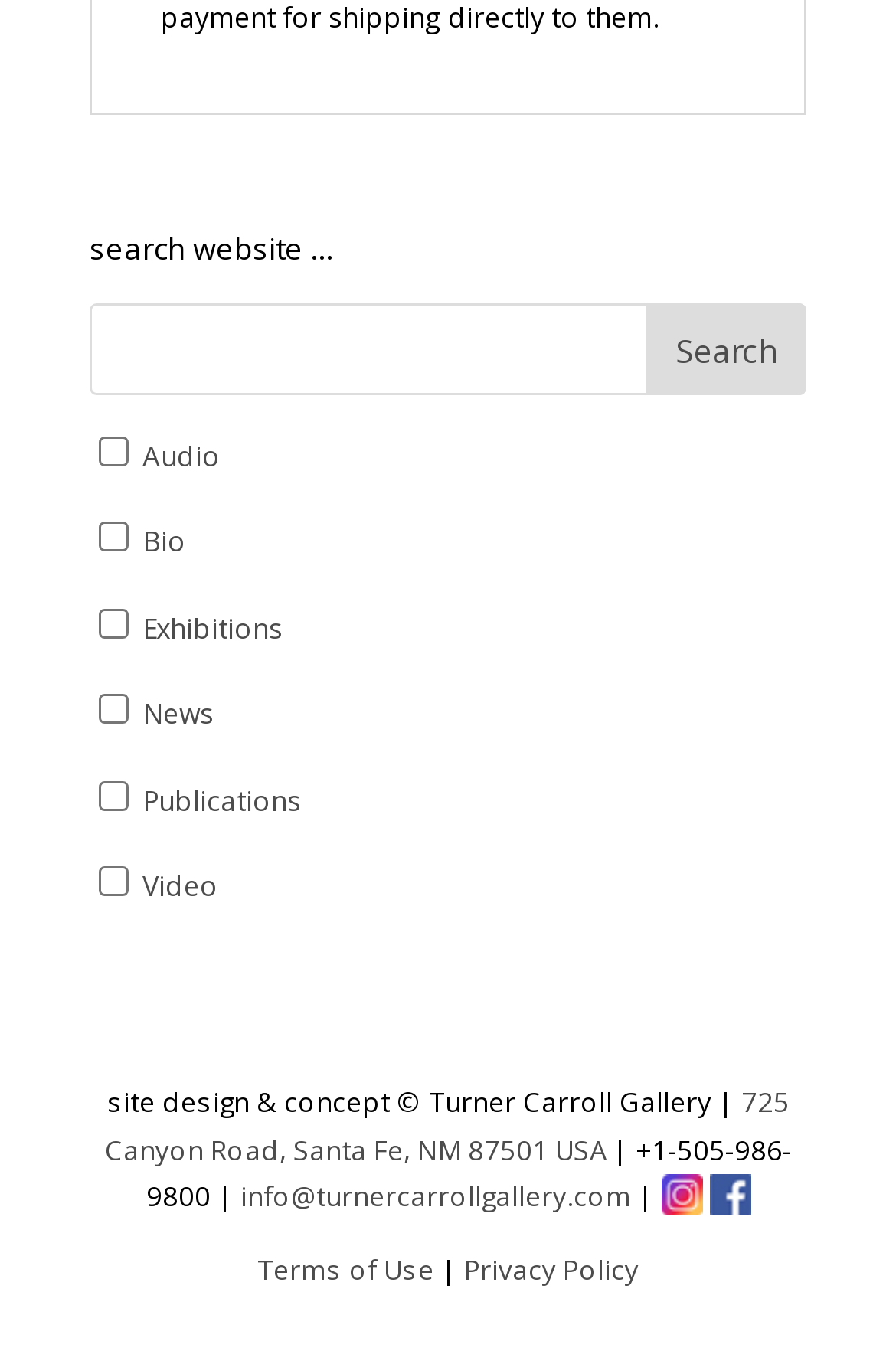Please find and report the bounding box coordinates of the element to click in order to perform the following action: "search for something". The coordinates should be expressed as four float numbers between 0 and 1, in the format [left, top, right, bottom].

[0.1, 0.225, 0.9, 0.293]